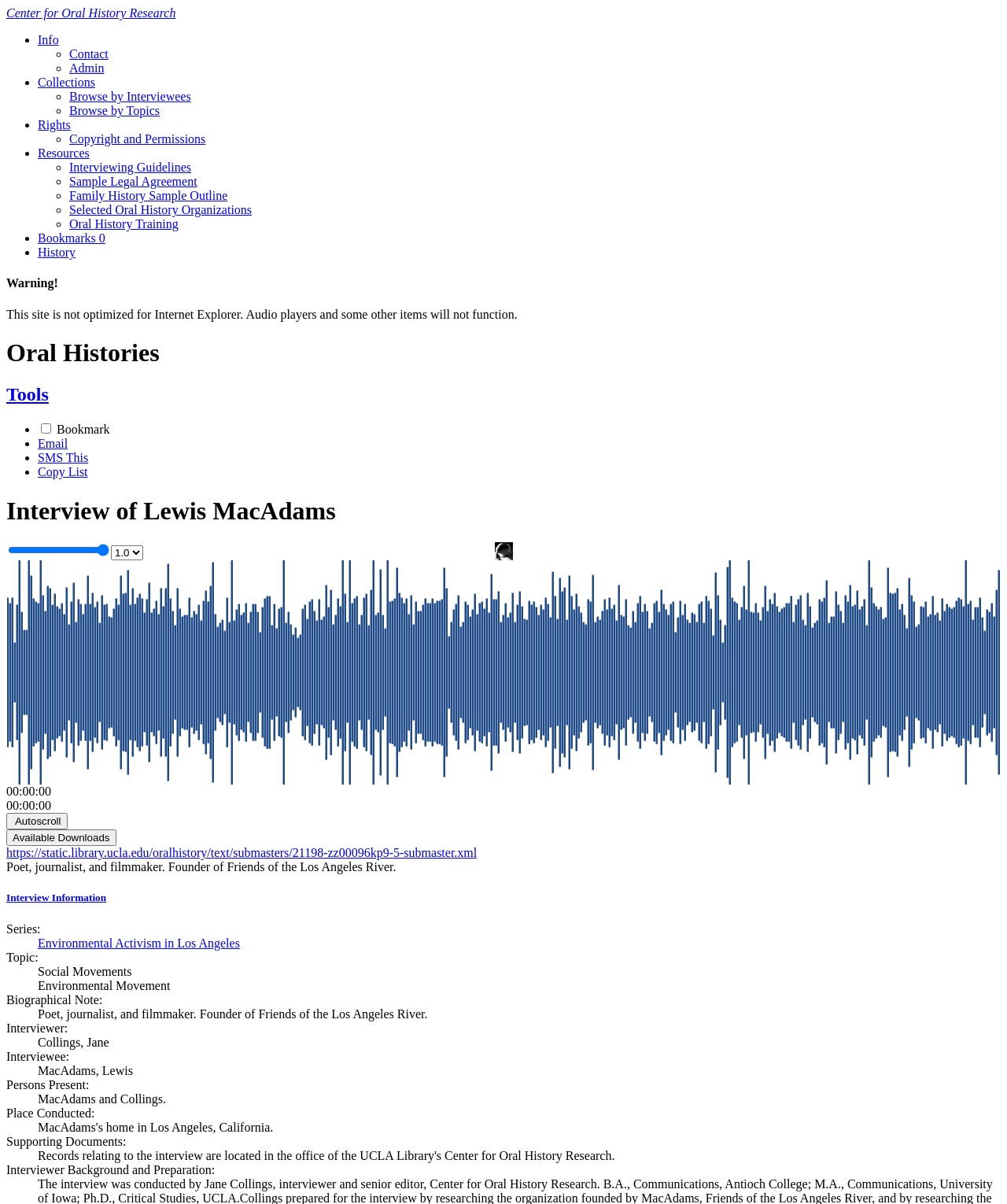Please provide a comprehensive answer to the question based on the screenshot: What is the occupation of the person being interviewed?

The occupation of the person being interviewed can be found in the static text below the tab list, which describes Lewis MacAdams as a 'Poet, journalist, and filmmaker. Founder of Friends of the Los Angeles River'.